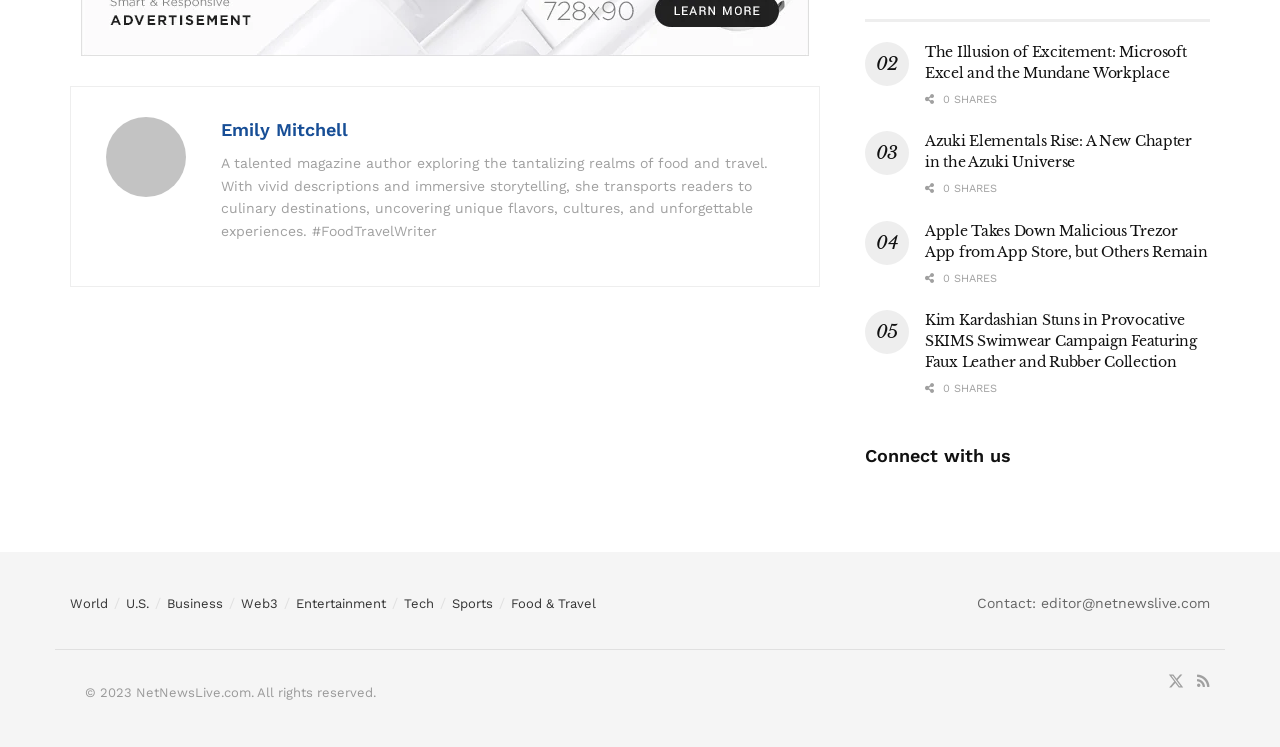Find the bounding box coordinates of the clickable area required to complete the following action: "View Emily Mitchell's profile".

[0.173, 0.157, 0.624, 0.191]